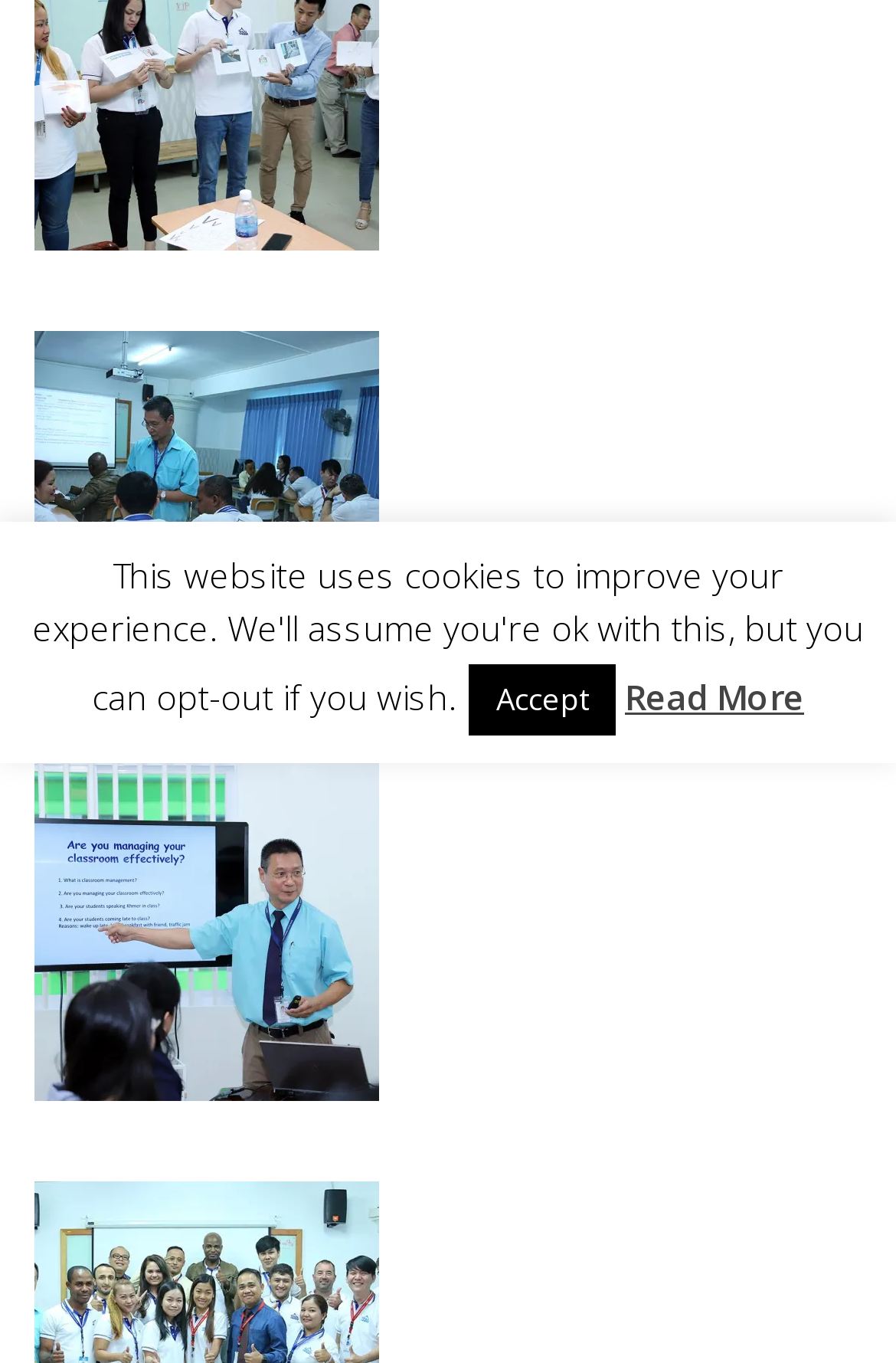Identify the bounding box for the given UI element using the description provided. Coordinates should be in the format (top-left x, top-left y, bottom-right x, bottom-right y) and must be between 0 and 1. Here is the description: Read More

[0.697, 0.494, 0.897, 0.528]